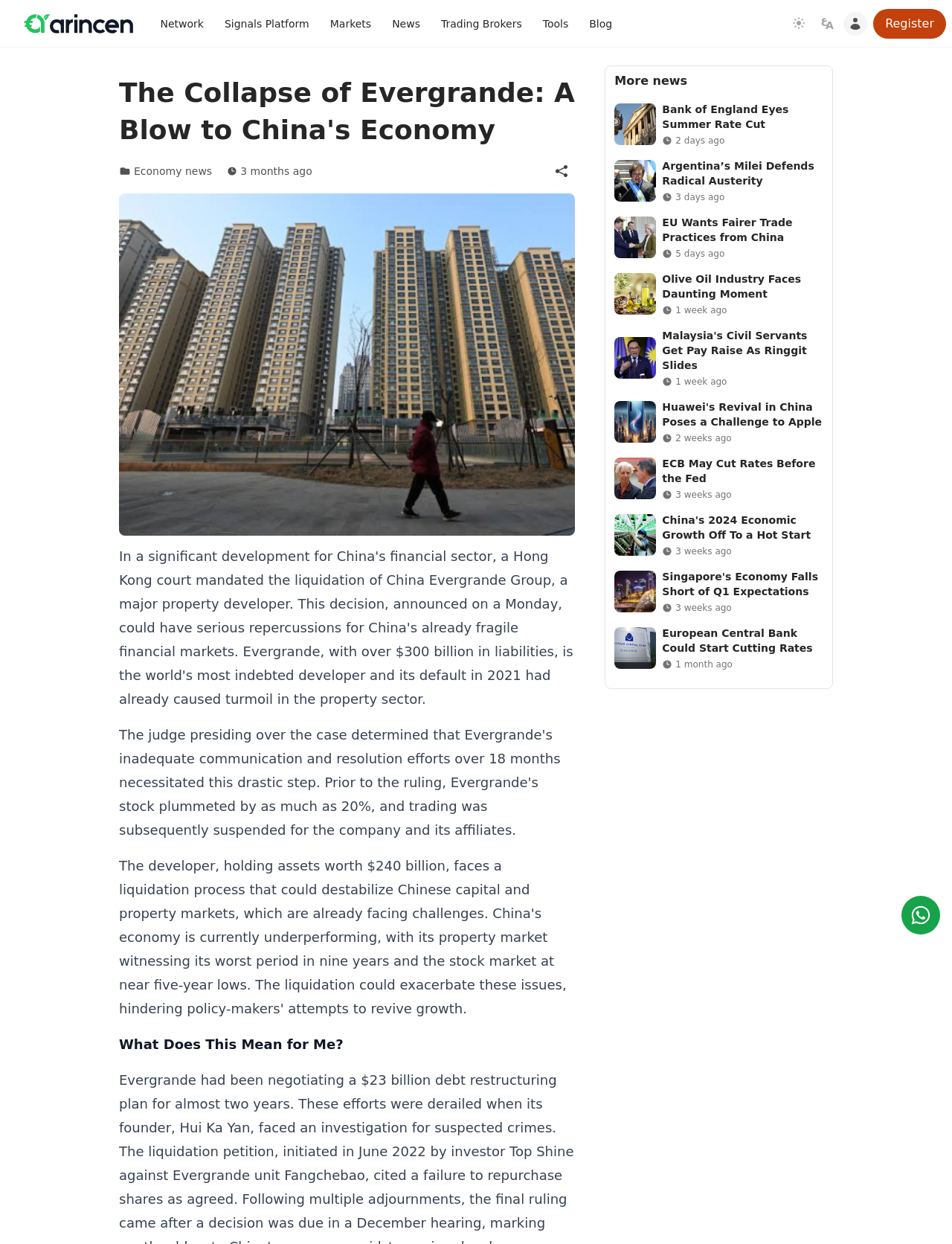Using the information from the screenshot, answer the following question thoroughly:
What is the language of the webpage?

The text on the webpage is in English, and there are language selection options available, suggesting that the default language of the webpage is English.